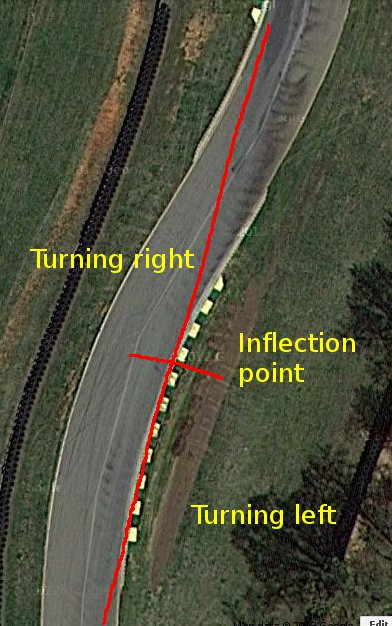Elaborate on all the key elements and details present in the image.

The image displays a top-down view of a racetrack curve, illustrating key points for maneuvering through turns. The highlighted sections indicate the recommended driving directions: "Turning right" at the top, followed by an "Inflection point" in the center, and "Turning left" at the bottom. The red lines demarcate the ideal path a driver should follow while navigating the curve, emphasizing the transition from right to left. This visual guide serves as a tactical reference for racers, detailing the optimal racing line to enhance performance and maintain control during high-speed turns on the circuit.